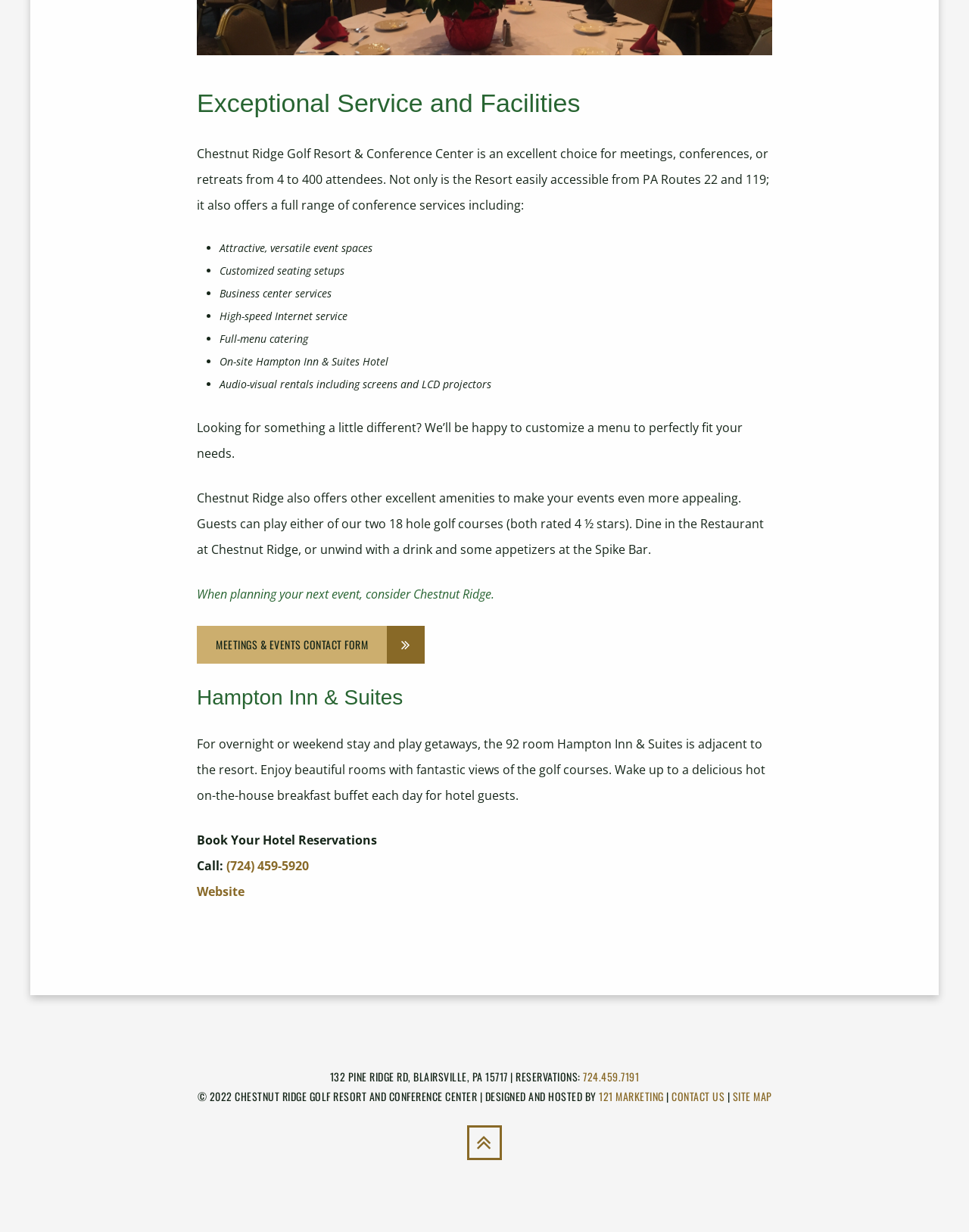Provide a brief response in the form of a single word or phrase:
What is the phone number for reservations?

724.459.7191